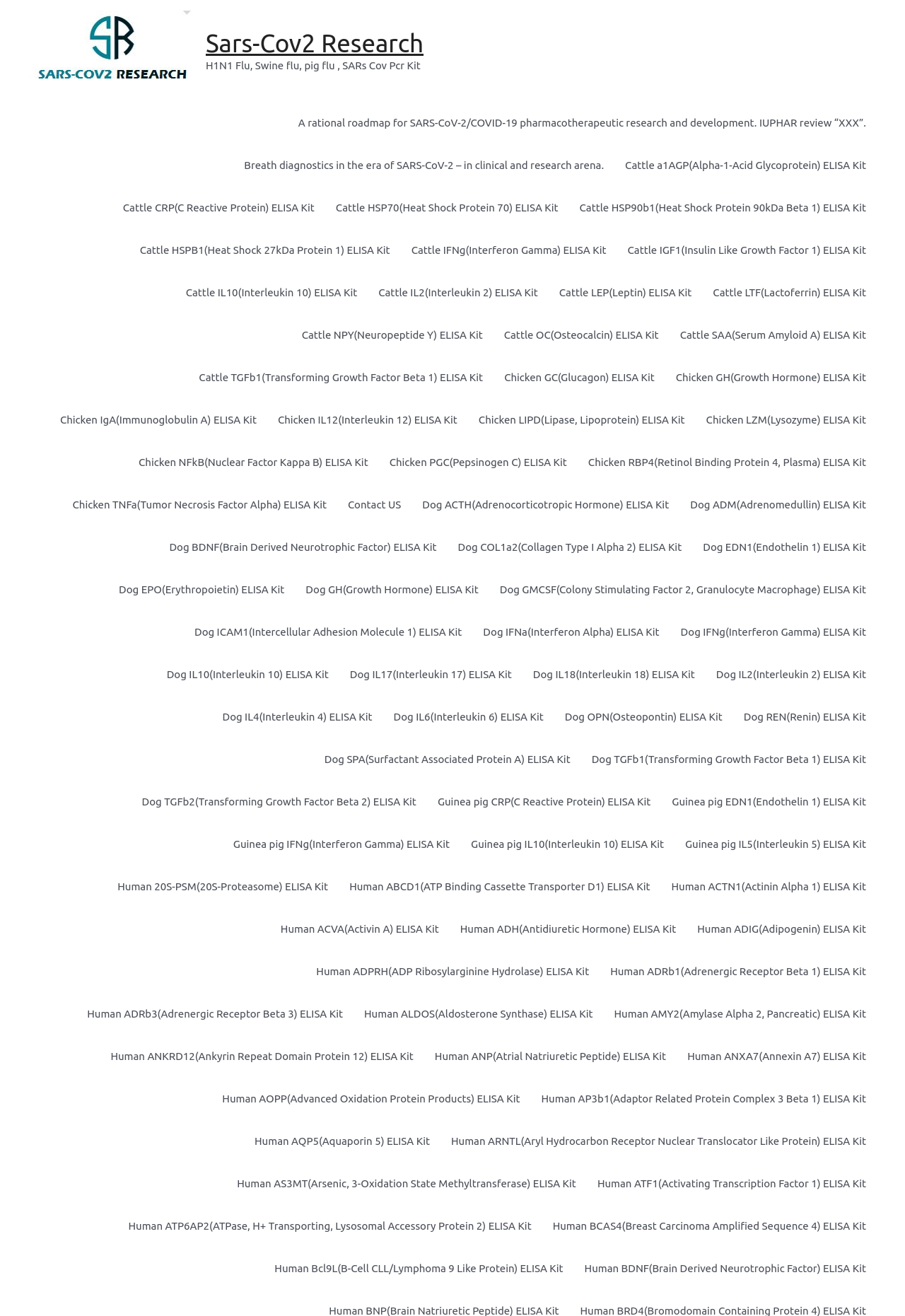Provide a one-word or short-phrase answer to the question:
Is there a contact link on this webpage?

Yes